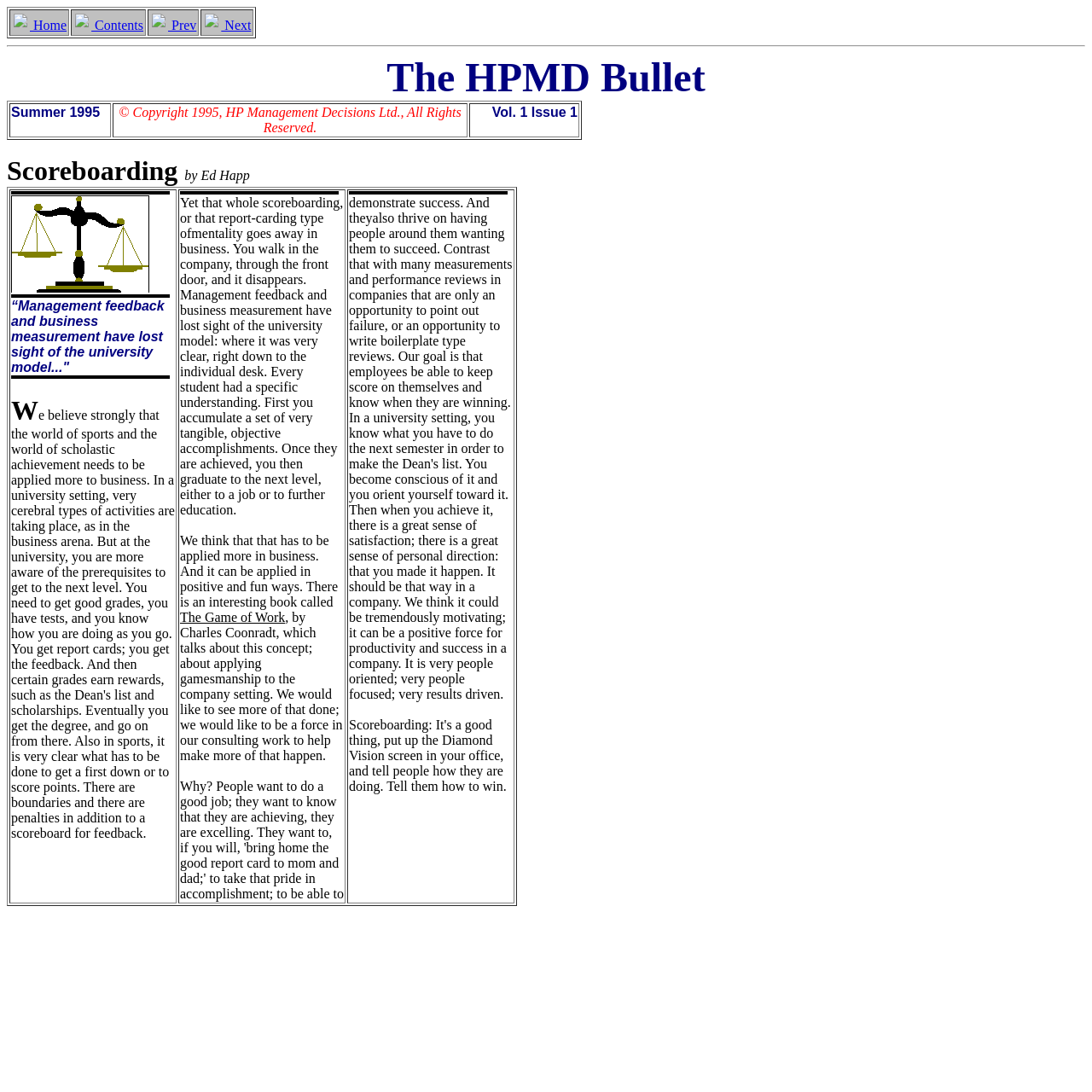Give a one-word or short phrase answer to this question: 
What is the purpose of scoreboarding in business?

To provide feedback and motivation